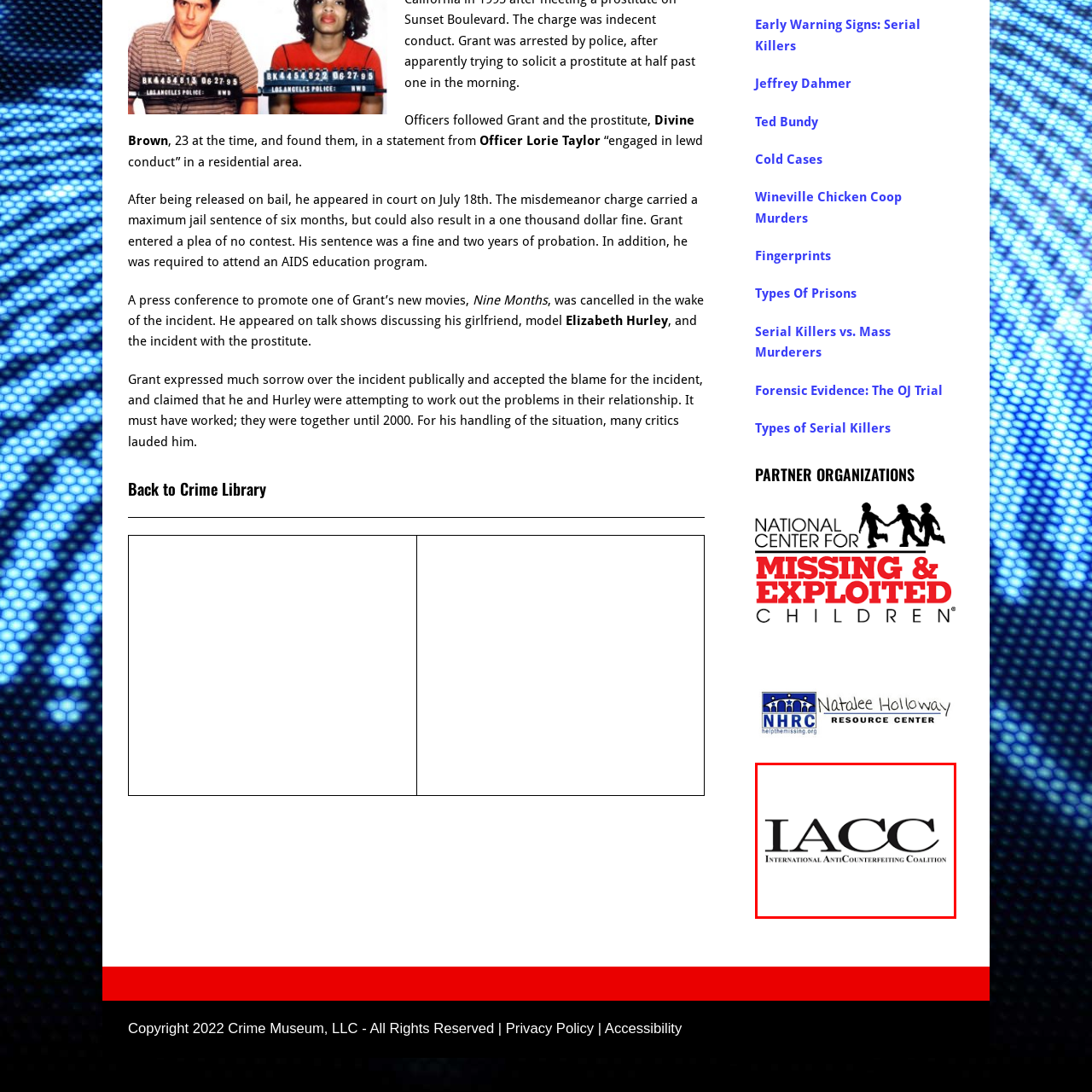Describe in detail what you see in the image highlighted by the red border.

The image features the logo of the International AntiCounterfeiting Coalition (IACC). This organization is dedicated to combating the global trade of counterfeit goods and protecting intellectual property rights. The logo is designed with a straightforward and professional aesthetic, embodying the coalition's mission to advocate for stronger anti-counterfeiting measures and promote awareness about the impact of counterfeit products on consumers and businesses. The IACC plays a crucial role in uniting various stakeholders, including brand owners, law enforcement, and government entities, to strengthen strategies against counterfeiting and foster safer markets.